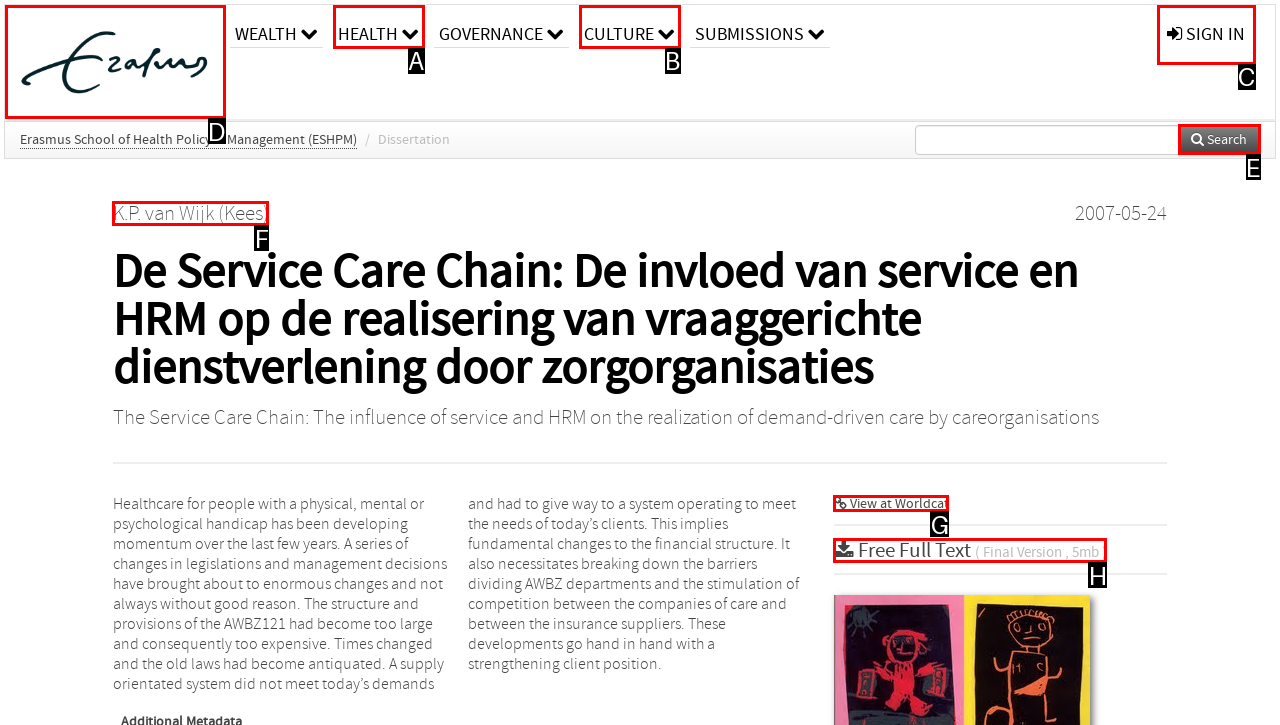Select the HTML element to finish the task: Click the 'Next slide' button Reply with the letter of the correct option.

None